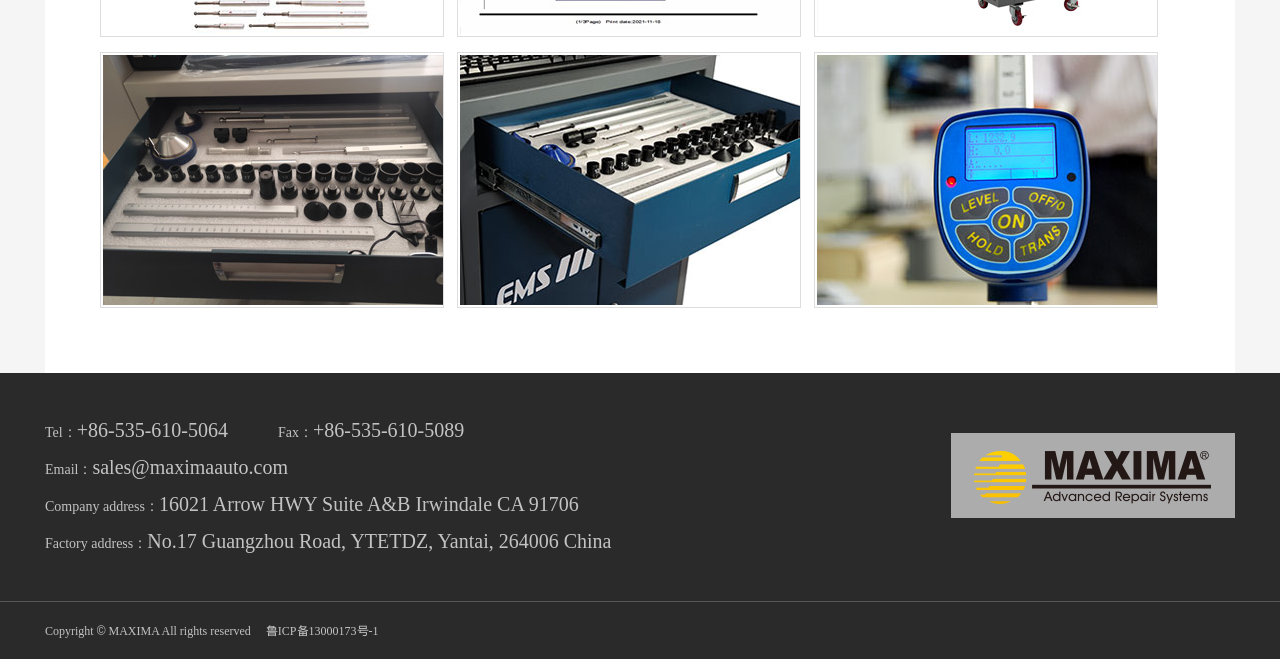Refer to the image and answer the question with as much detail as possible: What is the company's copyright statement?

The company's copyright statement can be found at the bottom of the webpage, where it is listed as 'Copyright © MAXIMA All rights reserved'.